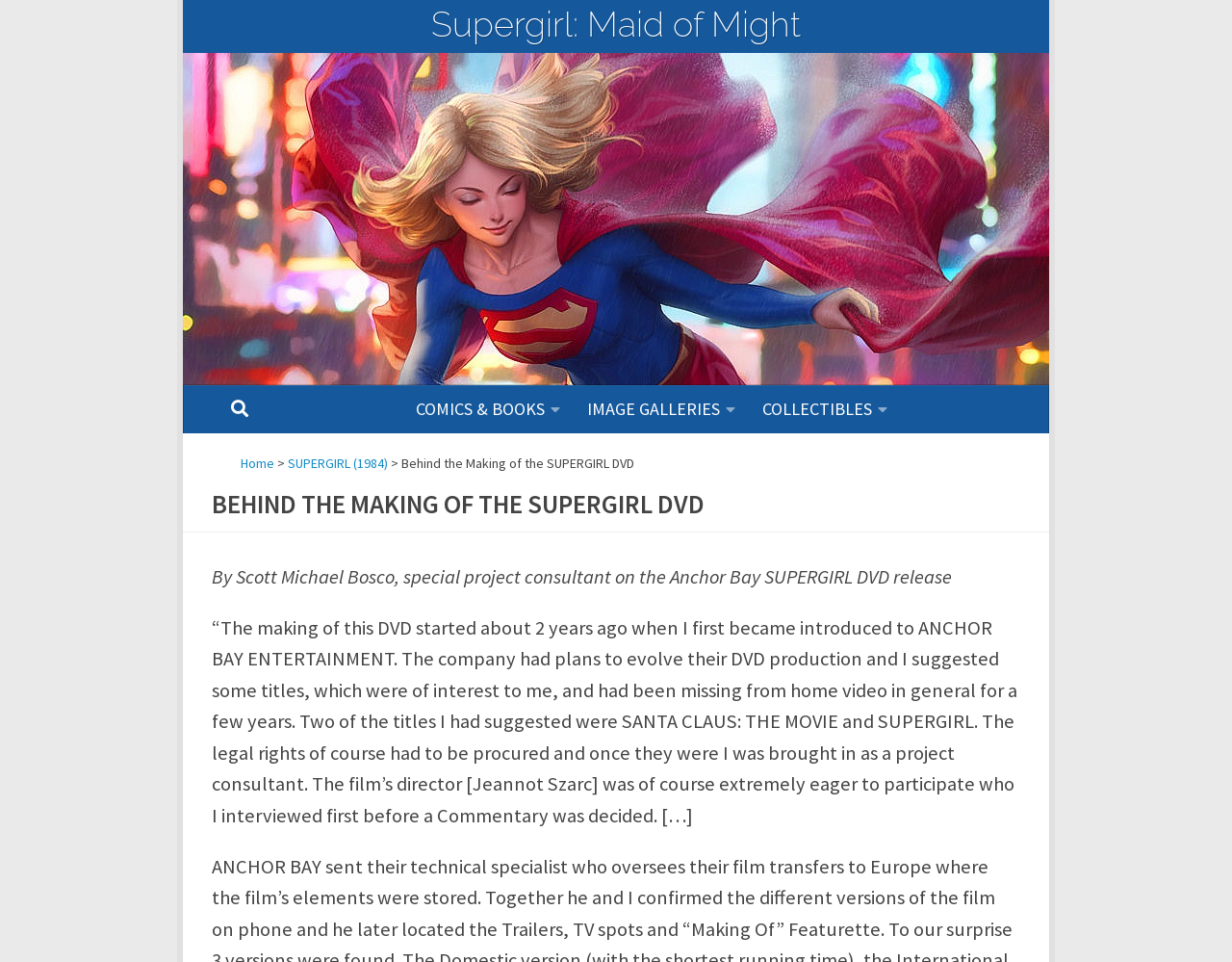What is the company mentioned that had plans to evolve their DVD production?
Please analyze the image and answer the question with as much detail as possible.

According to the webpage content, 'The company had plans to evolve their DVD production and I suggested some titles, which were of interest to me, and had been missing from home video in general for a few years.' The company being referred to is Anchor Bay Entertainment.